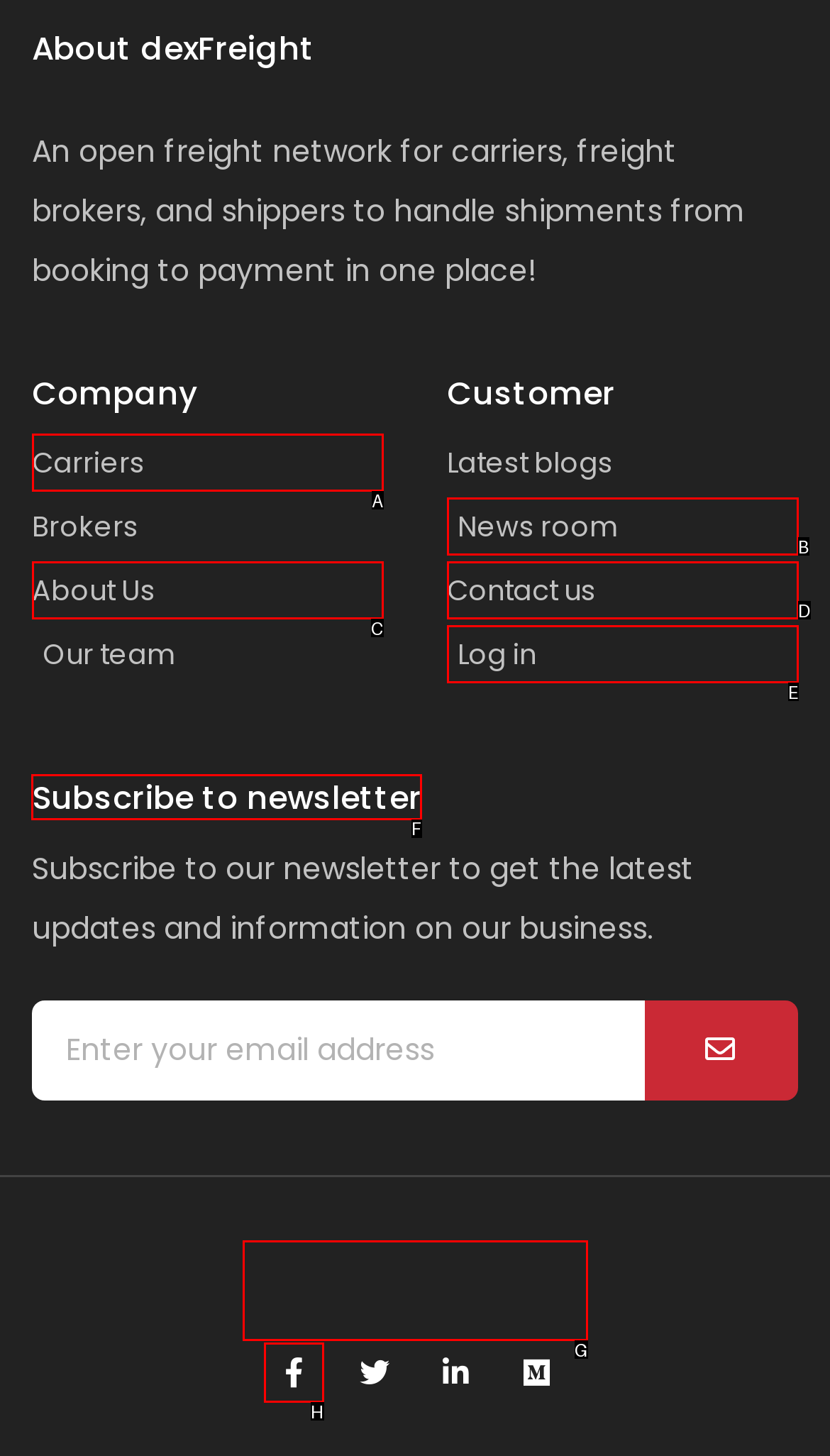Tell me which option I should click to complete the following task: Subscribe to newsletter
Answer with the option's letter from the given choices directly.

F